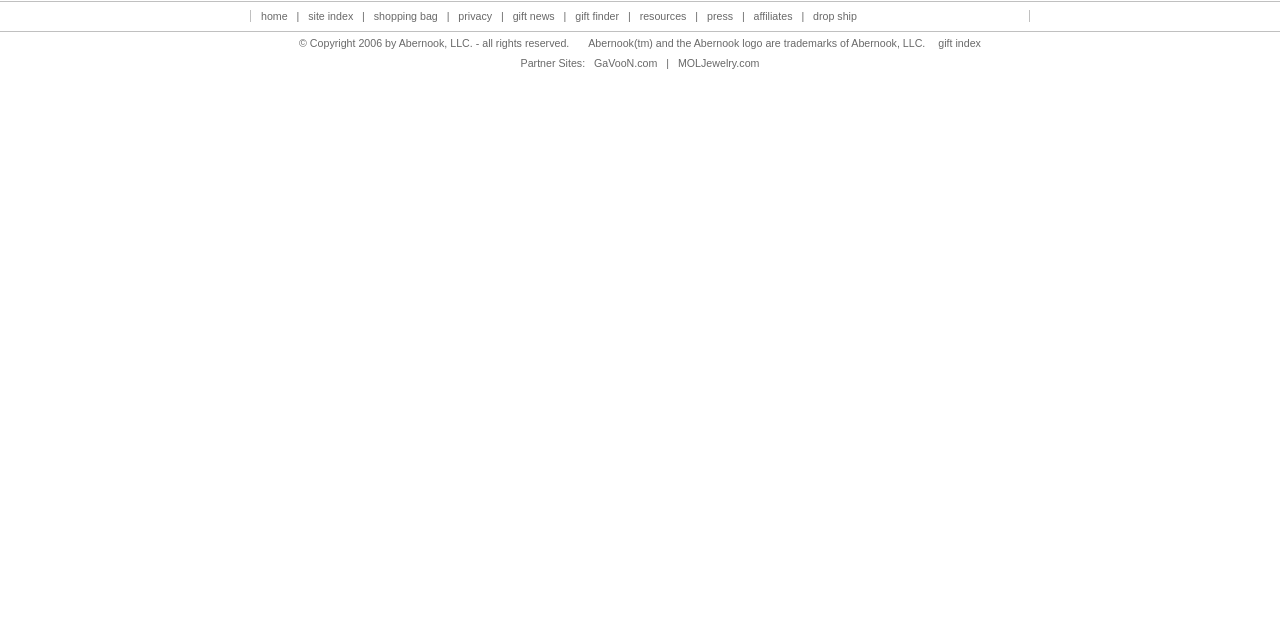Identify the bounding box for the described UI element: "MOLJewelry.com".

[0.53, 0.089, 0.593, 0.107]